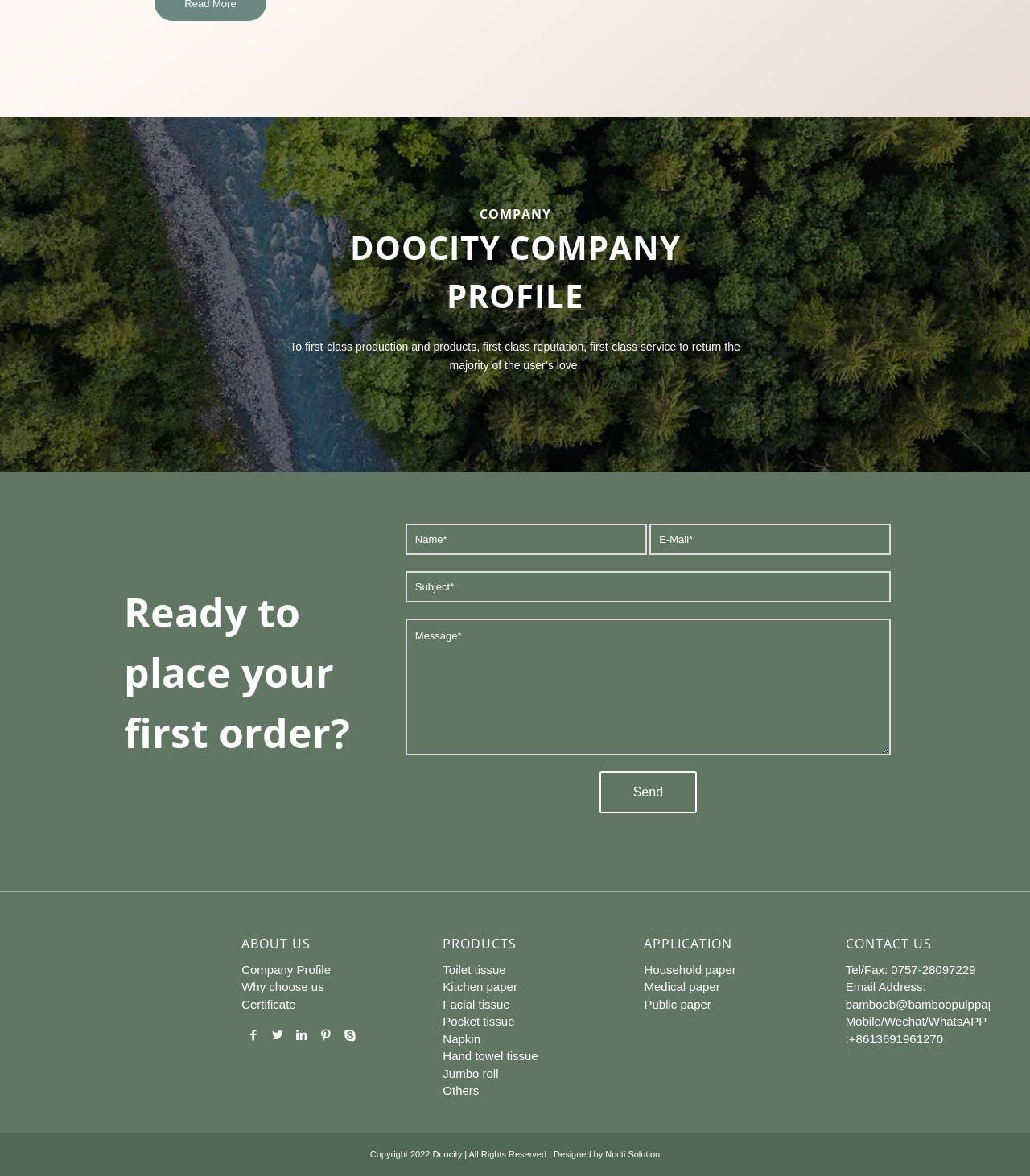Give a short answer to this question using one word or a phrase:
What products does the company offer?

Paper products